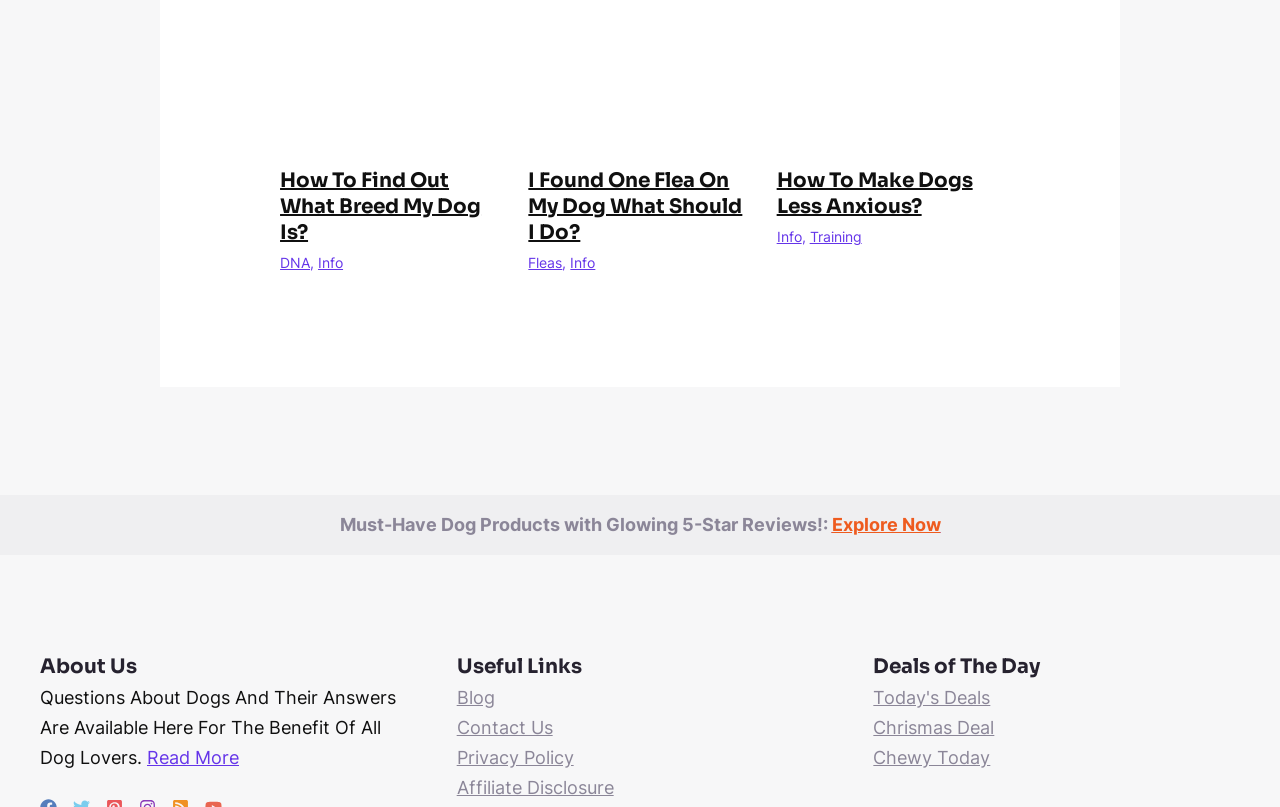How many headings are there in the footer?
Carefully analyze the image and provide a thorough answer to the question.

I found three headings in the footer section: 'About Us', 'Useful Links', and 'Deals of The Day'.